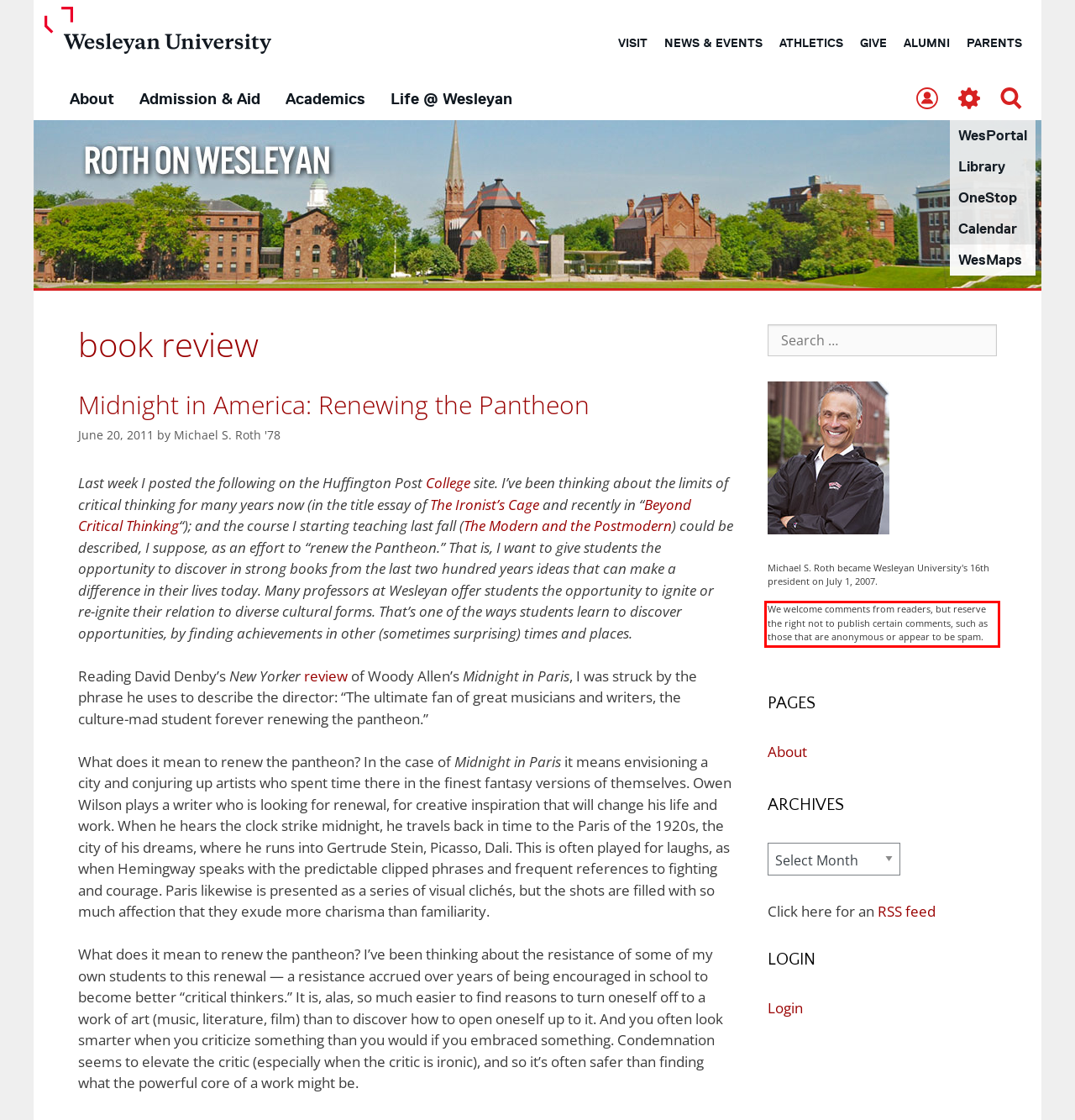Given a screenshot of a webpage with a red bounding box, please identify and retrieve the text inside the red rectangle.

We welcome comments from readers, but reserve the right not to publish certain comments, such as those that are anonymous or appear to be spam.